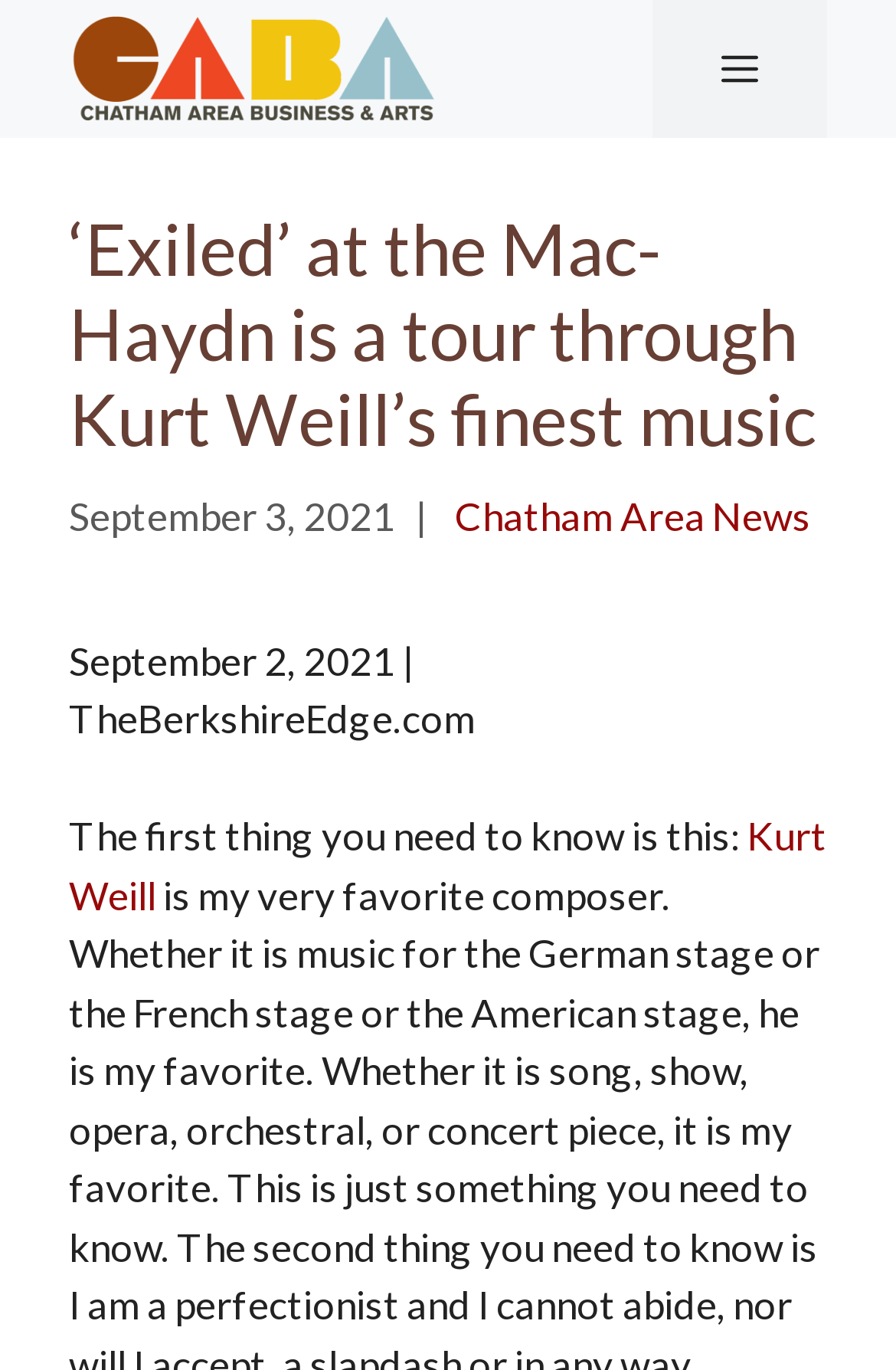Locate and provide the bounding box coordinates for the HTML element that matches this description: "Menu".

[0.728, 0.0, 0.923, 0.101]